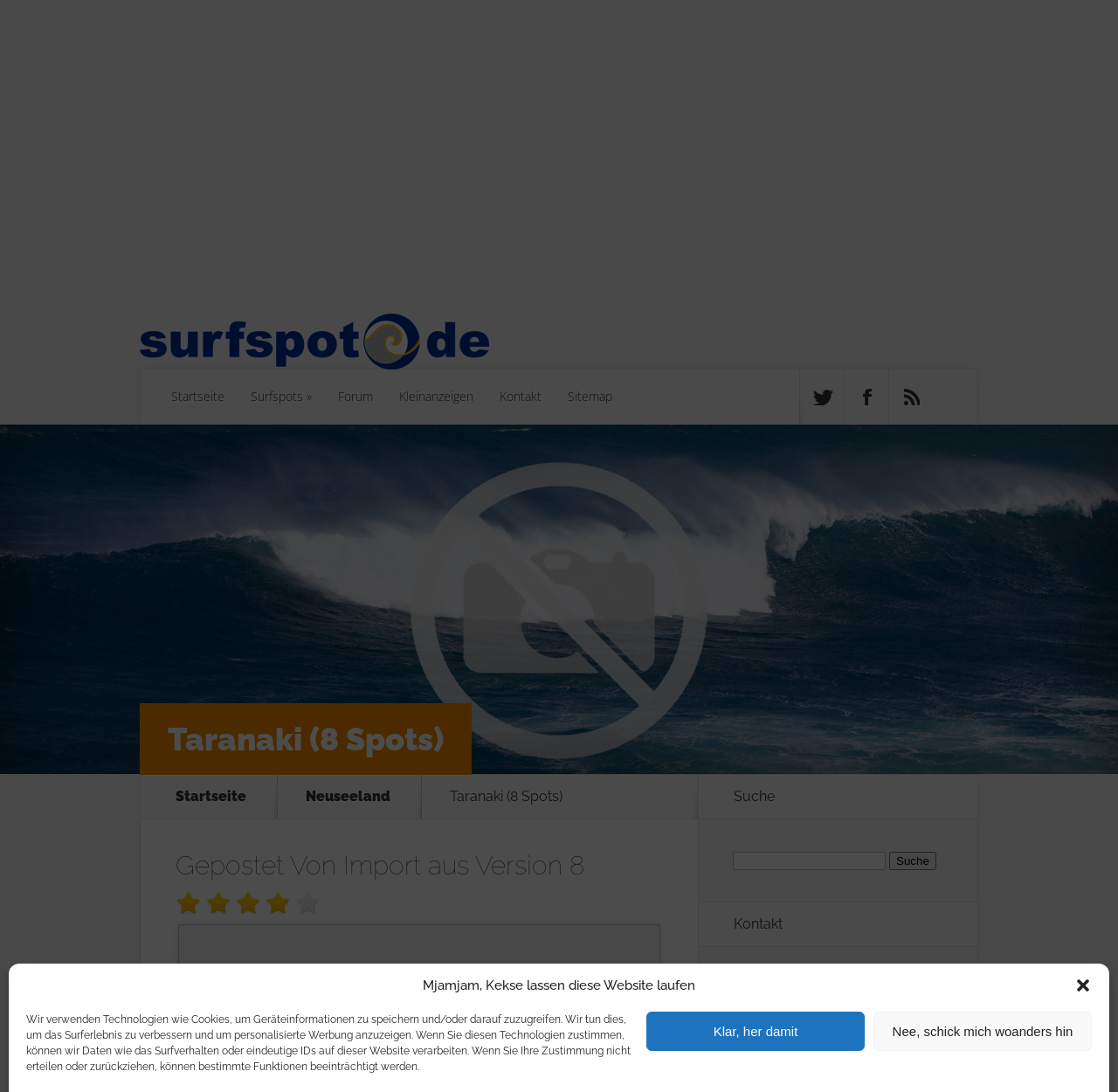What can you do with the 'Neuen Spot eintragen' link?
Answer the question with as much detail as possible.

The link 'Neuen Spot eintragen' which translates to 'Register a new spot' in English, suggests that clicking on this link will allow users to register a new spot.